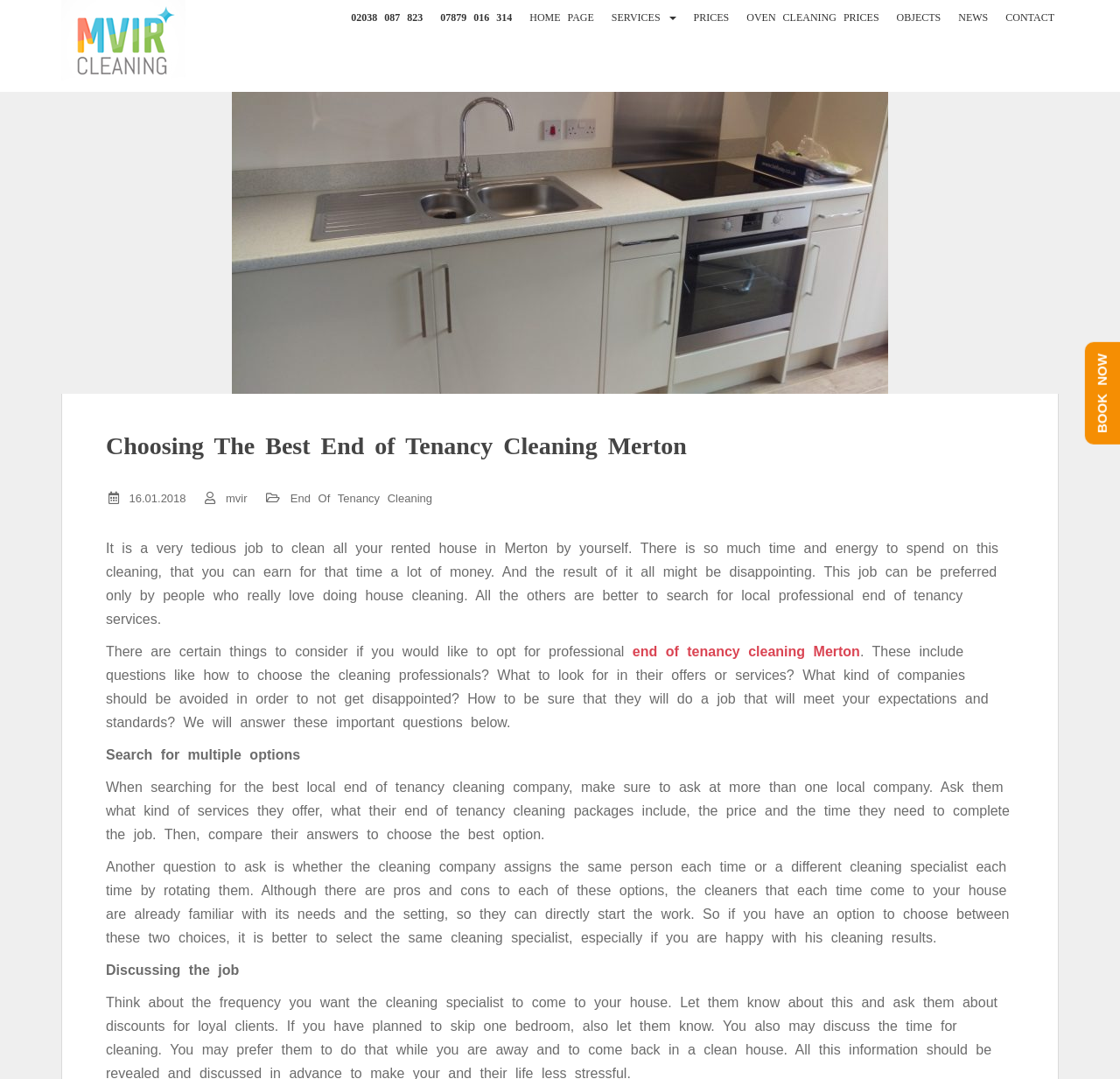Please determine the bounding box coordinates for the element that should be clicked to follow these instructions: "Check the 'NEWS' section".

[0.856, 0.0, 0.882, 0.032]